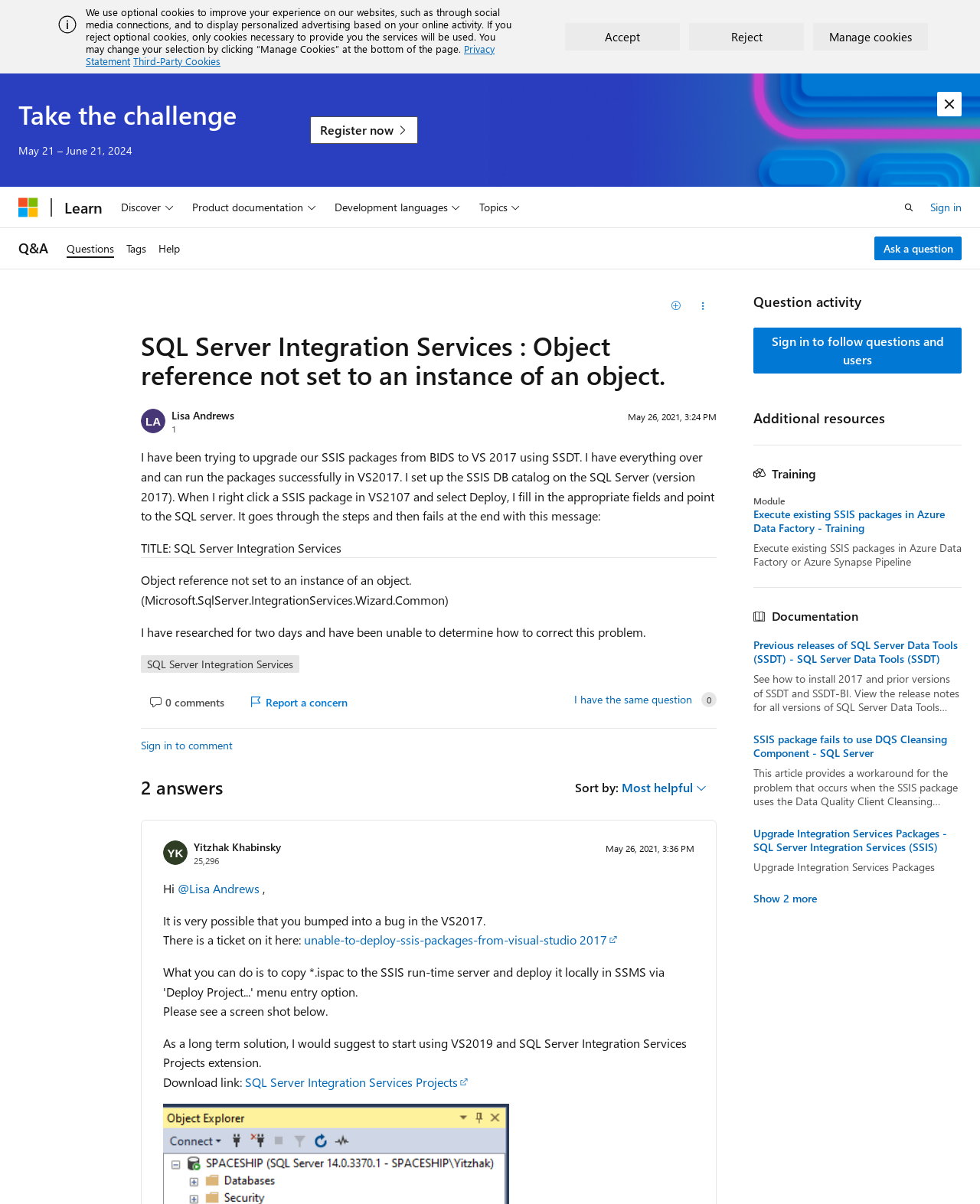Please identify the bounding box coordinates of the element that needs to be clicked to execute the following command: "Search". Provide the bounding box using four float numbers between 0 and 1, formatted as [left, top, right, bottom].

[0.912, 0.161, 0.943, 0.183]